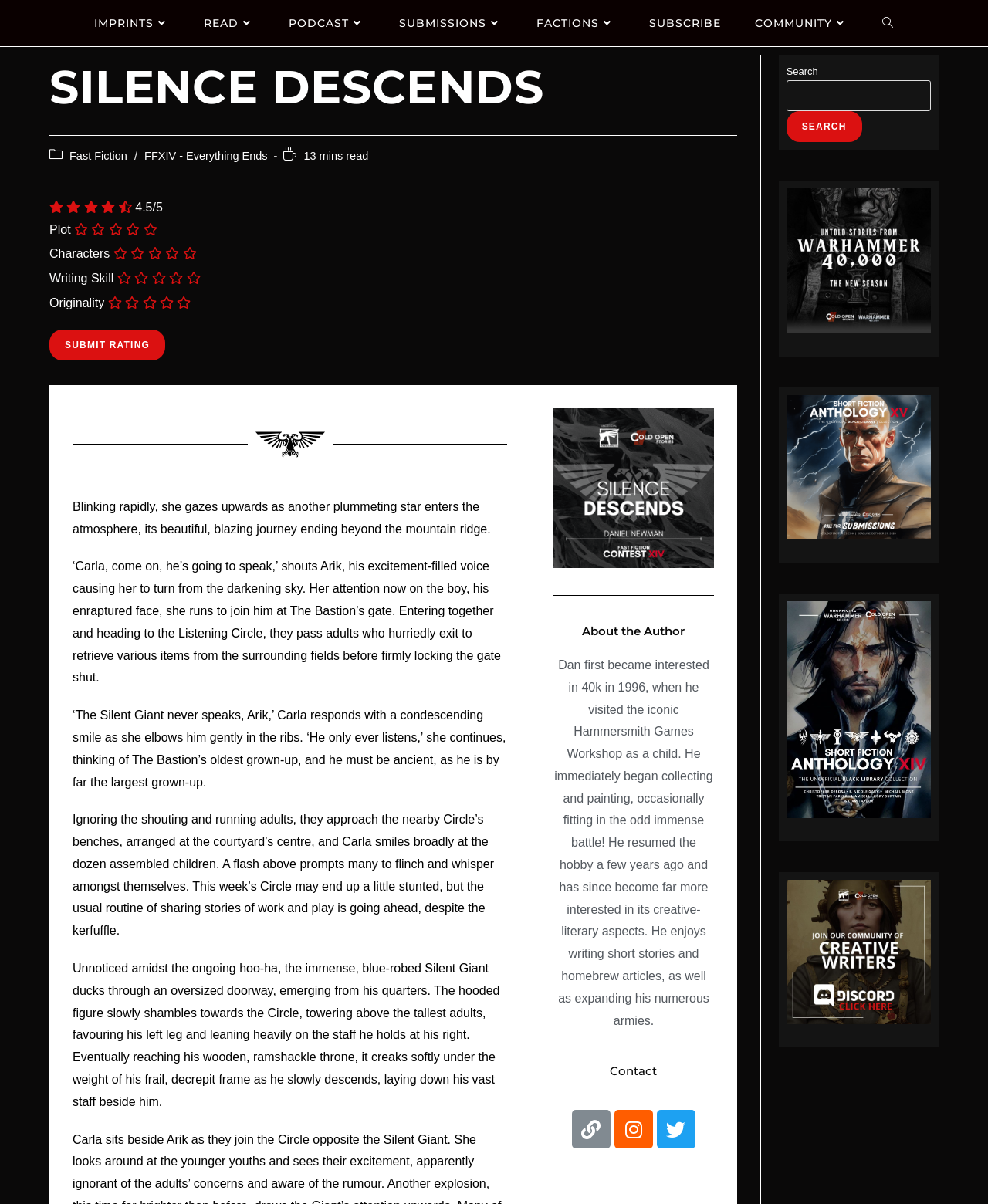What is the name of the author of the story?
Refer to the image and provide a concise answer in one word or phrase.

Dan